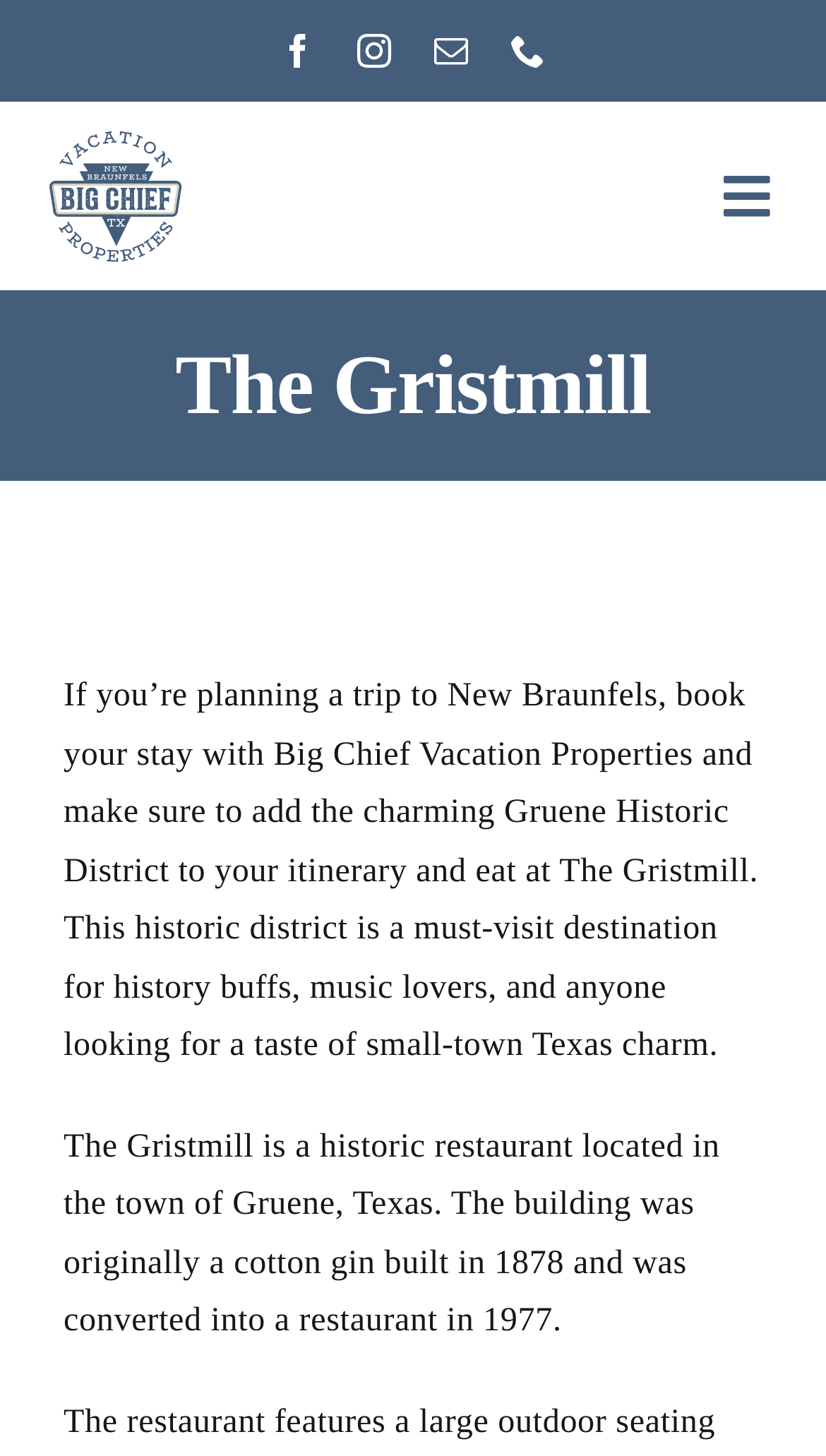What type of properties does Big Chief Vacation offer? Using the information from the screenshot, answer with a single word or phrase.

Homes, Condos, etc.